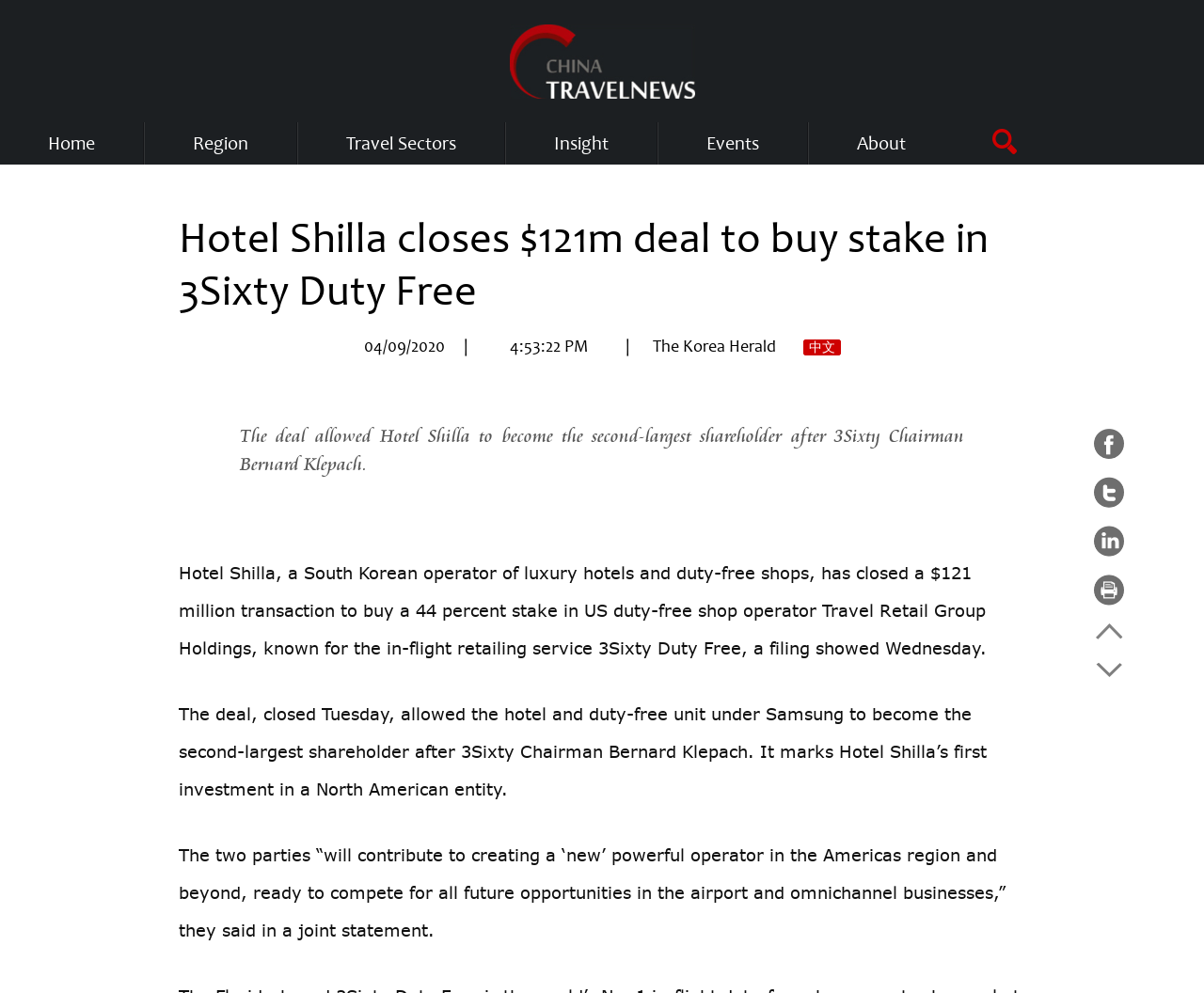Provide a one-word or brief phrase answer to the question:
What is the date of the news article?

04/09/2020